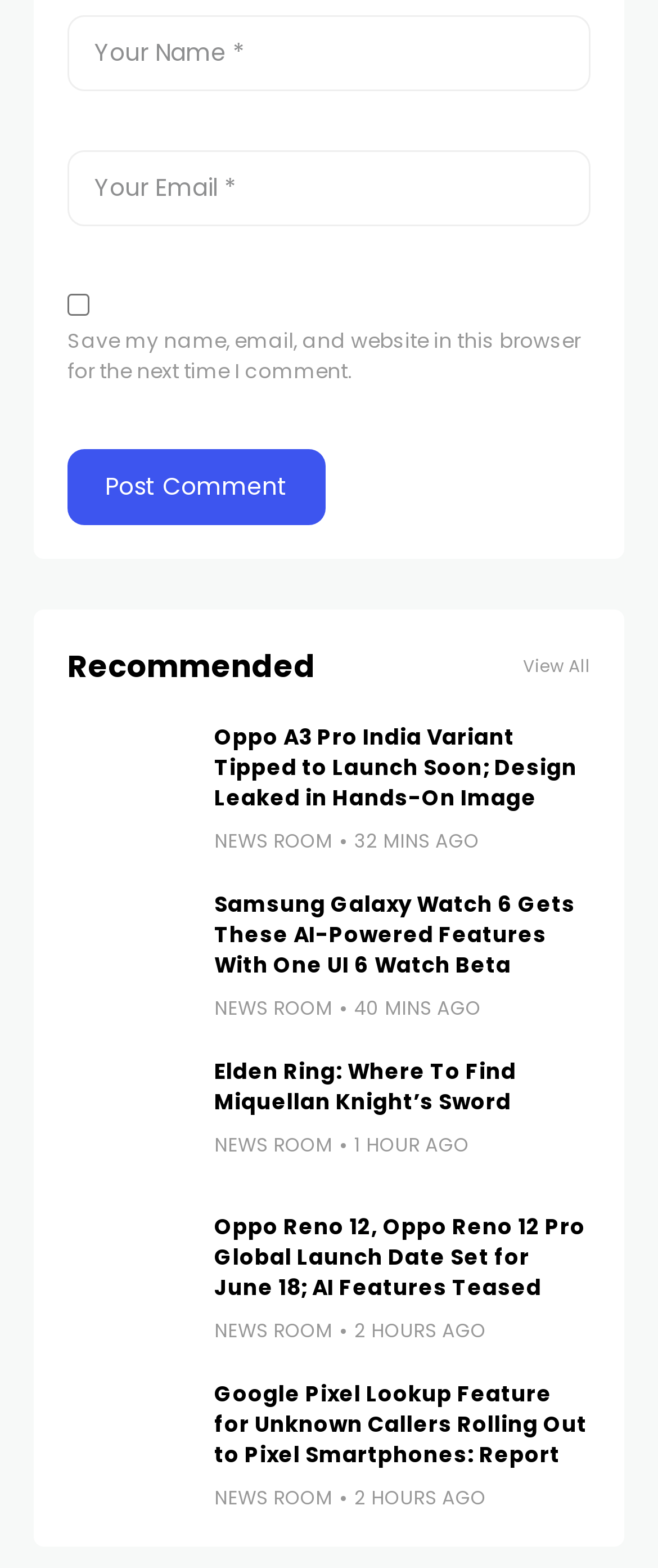Pinpoint the bounding box coordinates of the clickable element needed to complete the instruction: "View all recommended articles". The coordinates should be provided as four float numbers between 0 and 1: [left, top, right, bottom].

[0.795, 0.416, 0.897, 0.434]